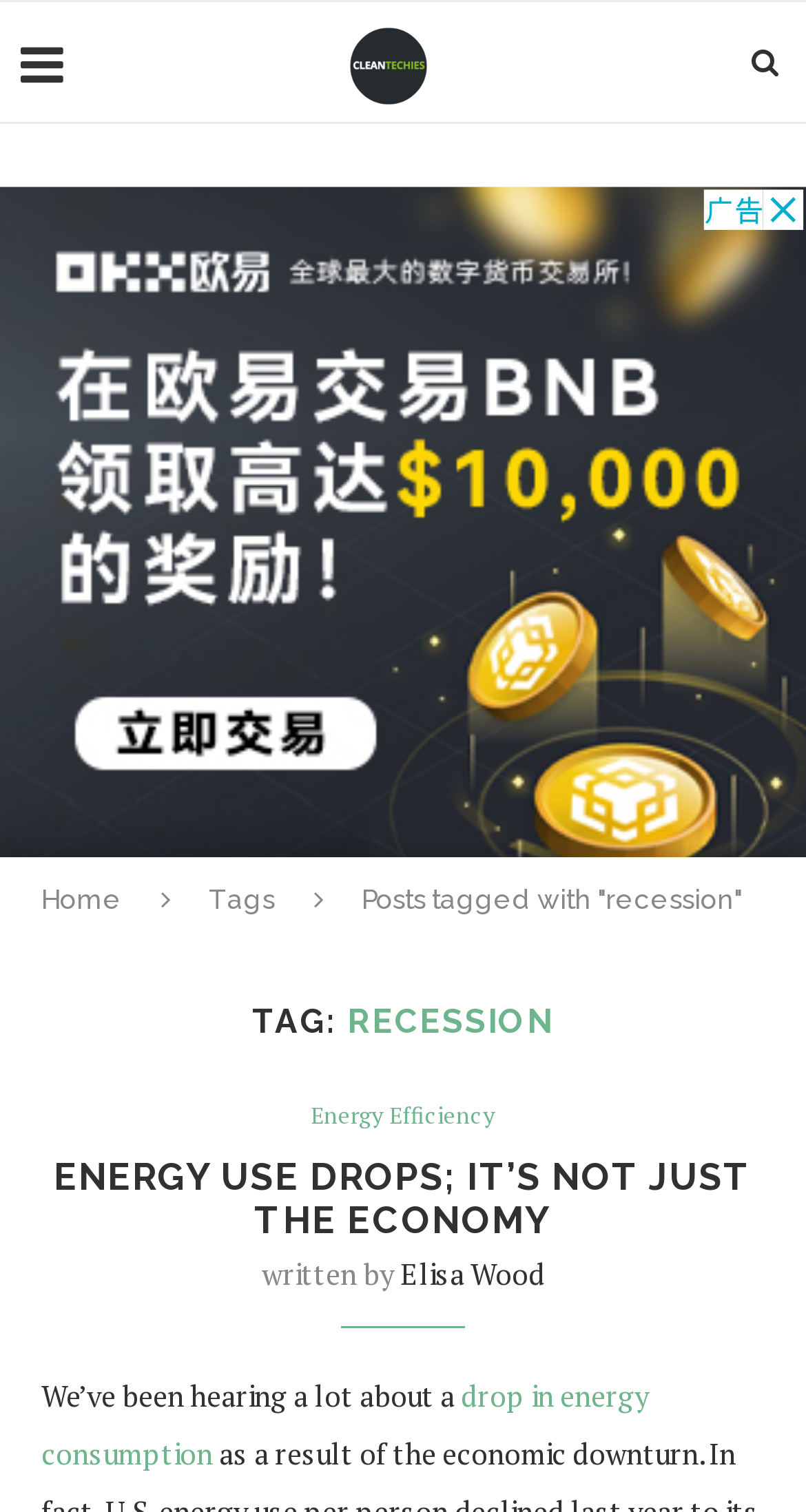Please identify the bounding box coordinates of the clickable area that will fulfill the following instruction: "view posts tagged with recession". The coordinates should be in the format of four float numbers between 0 and 1, i.e., [left, top, right, bottom].

[0.449, 0.585, 0.921, 0.605]